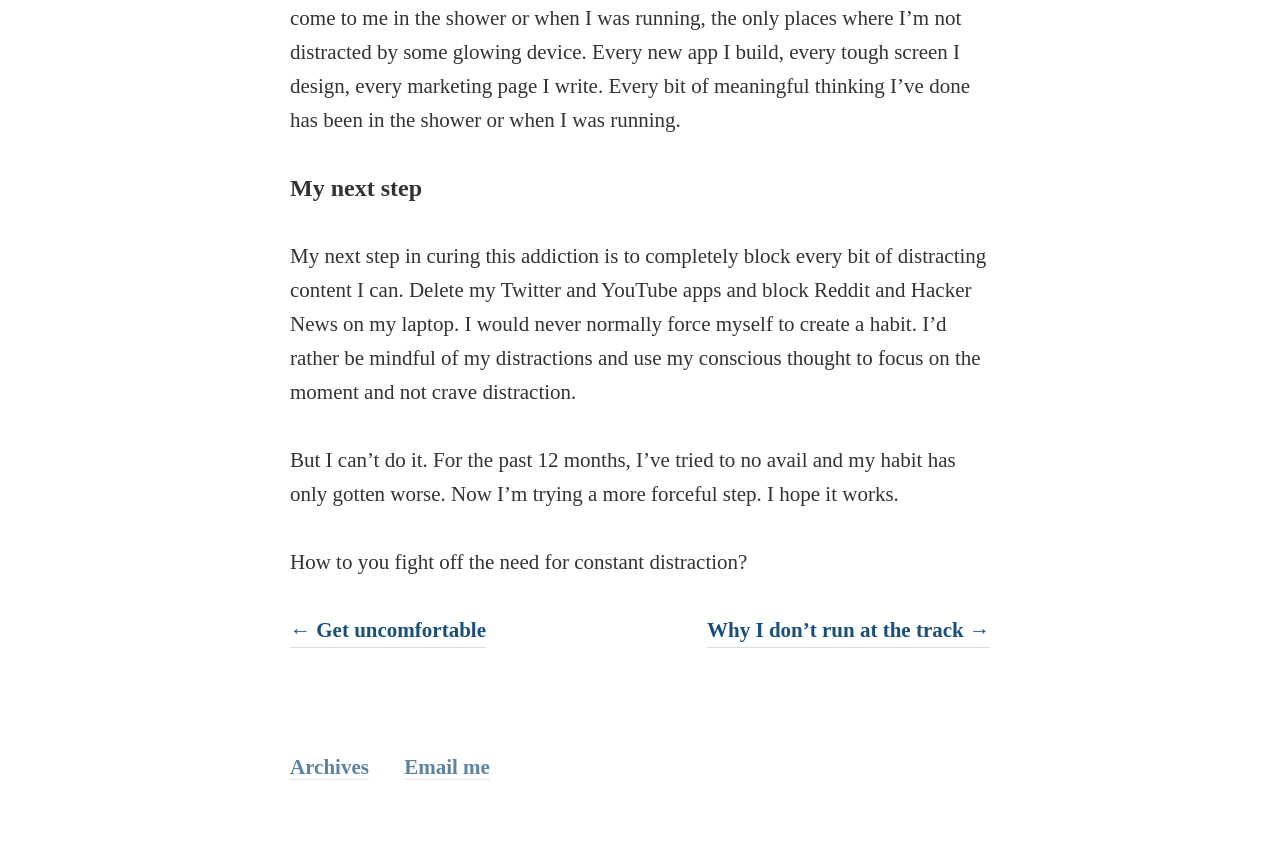How long has the author tried to change their habit?
By examining the image, provide a one-word or phrase answer.

12 months